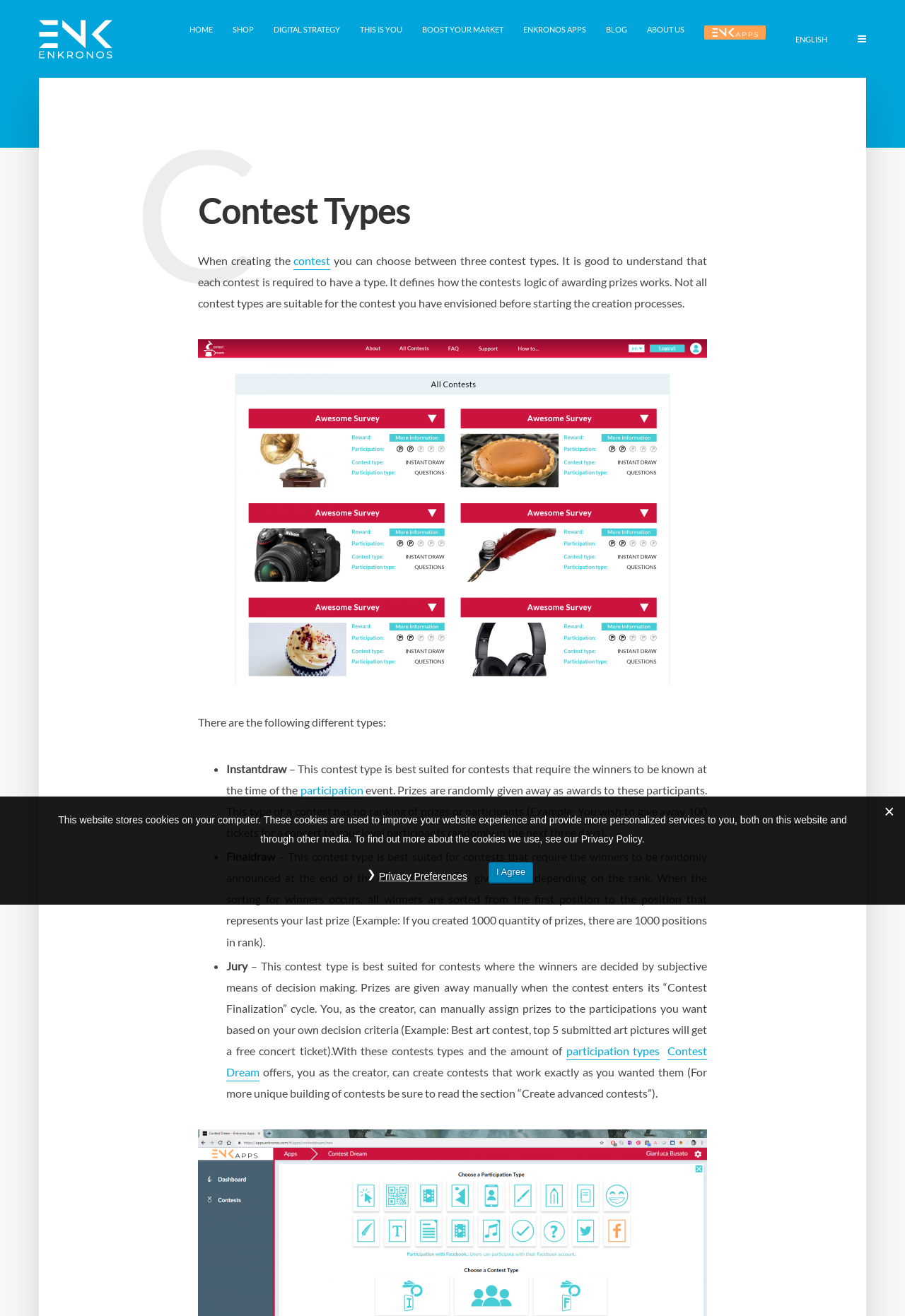Please specify the bounding box coordinates of the clickable section necessary to execute the following command: "Learn about 'Contest Dream'".

[0.25, 0.793, 0.781, 0.822]